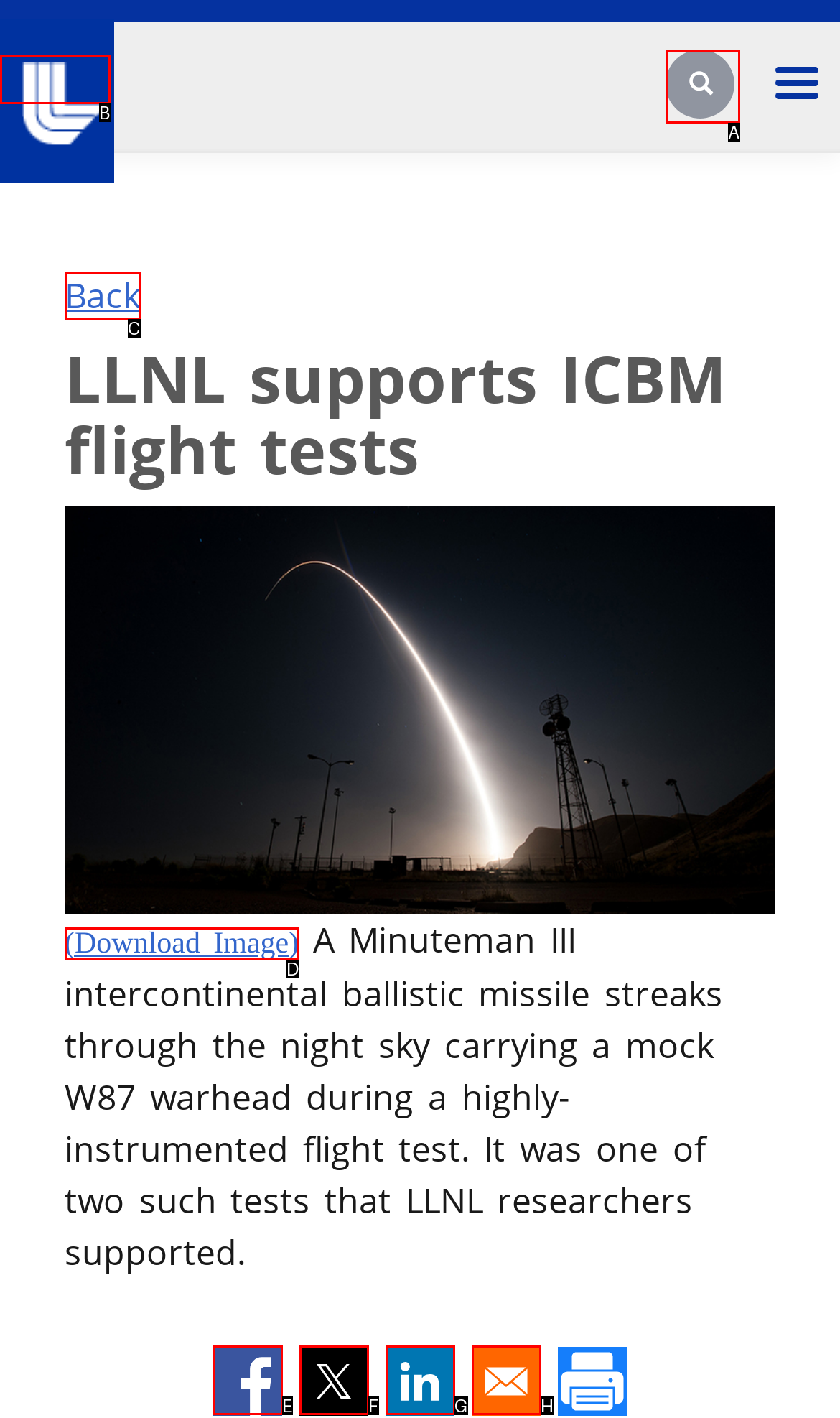Please indicate which HTML element to click in order to fulfill the following task: Click the LLNL Logo Respond with the letter of the chosen option.

B